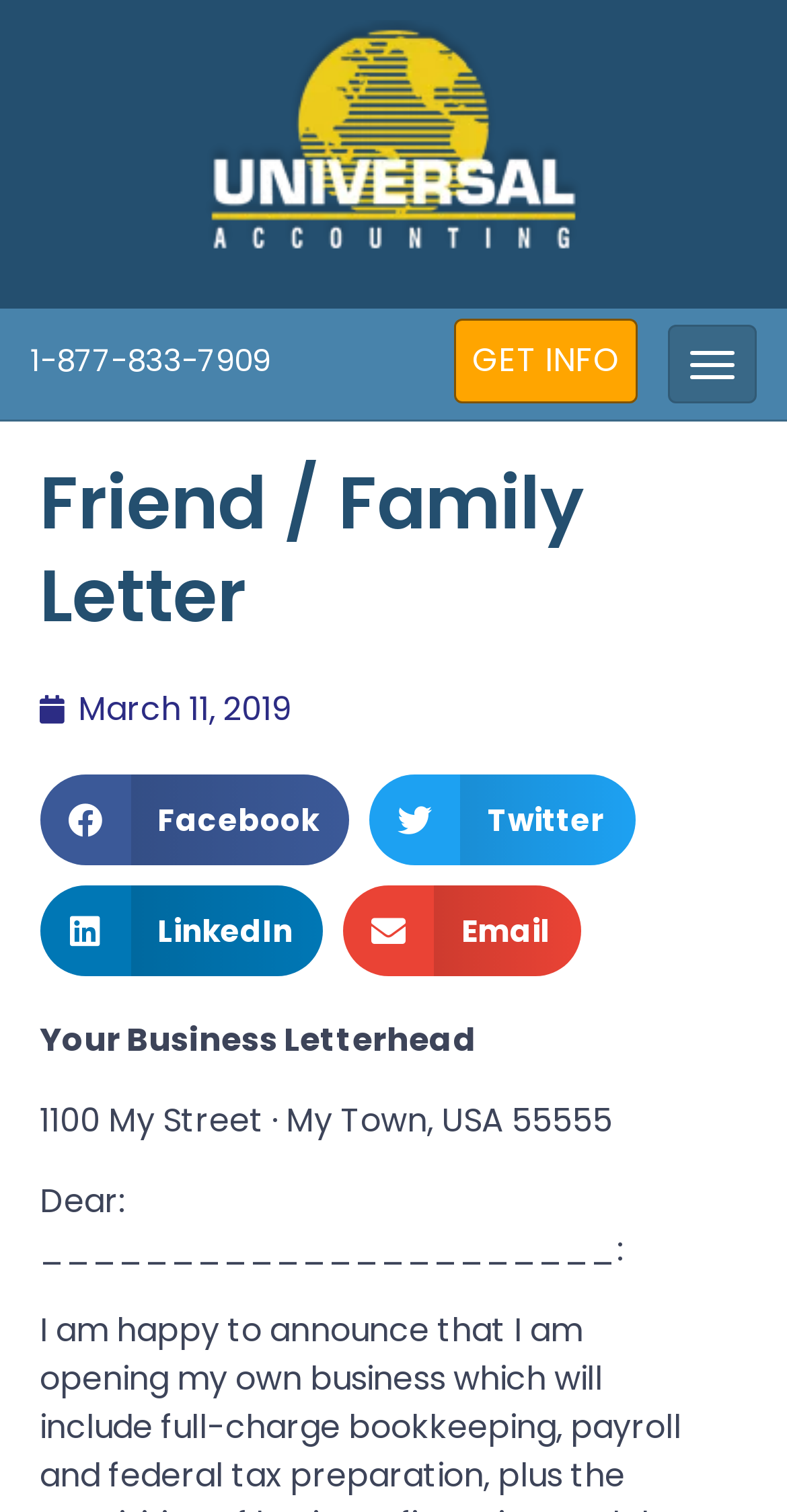What is the purpose of the button with the text 'Toggle navigation'?
Look at the image and answer the question with a single word or phrase.

To toggle navigation